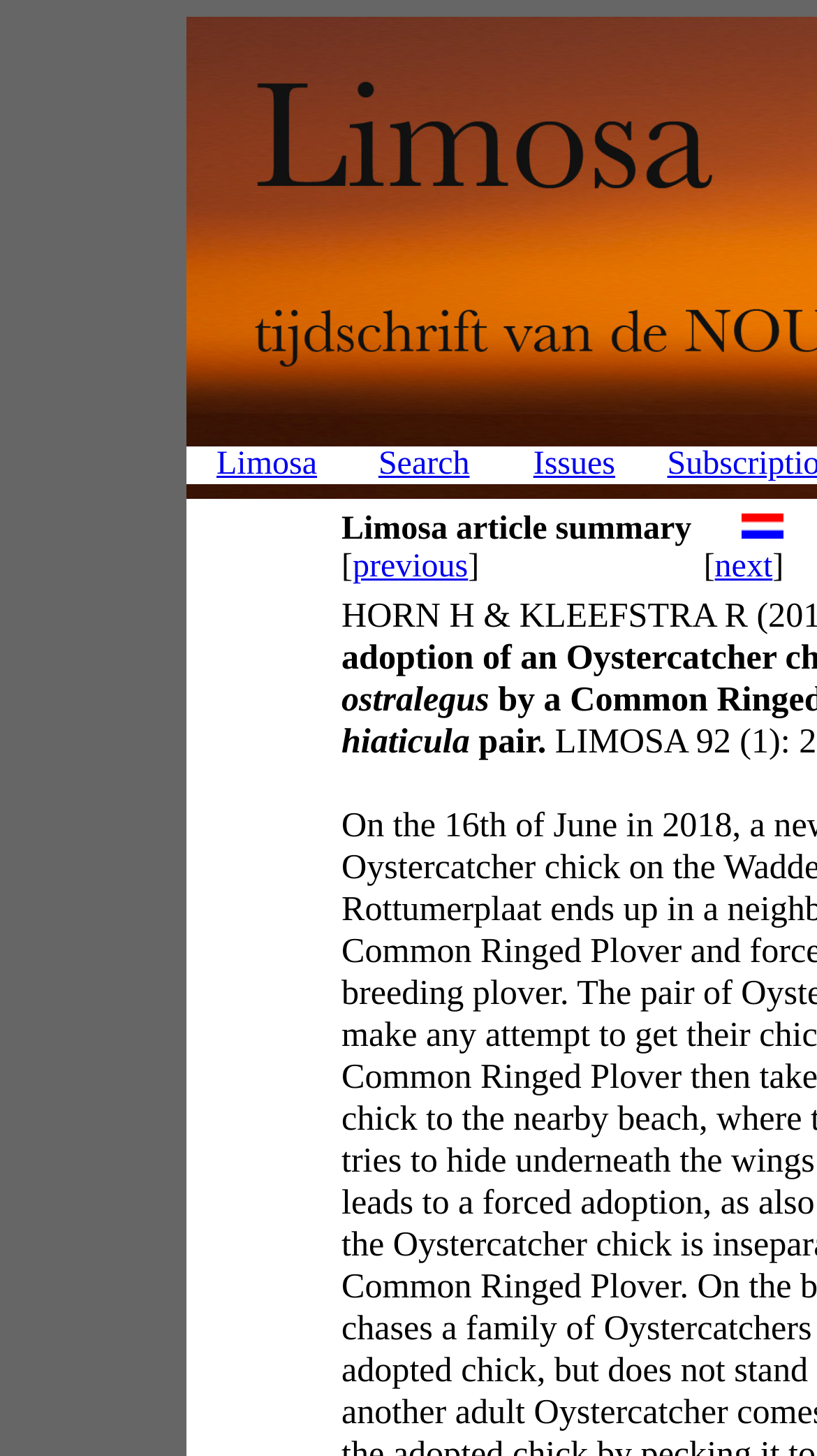Respond with a single word or phrase to the following question:
What are the texts of the links in the second row of the main table?

previous, next